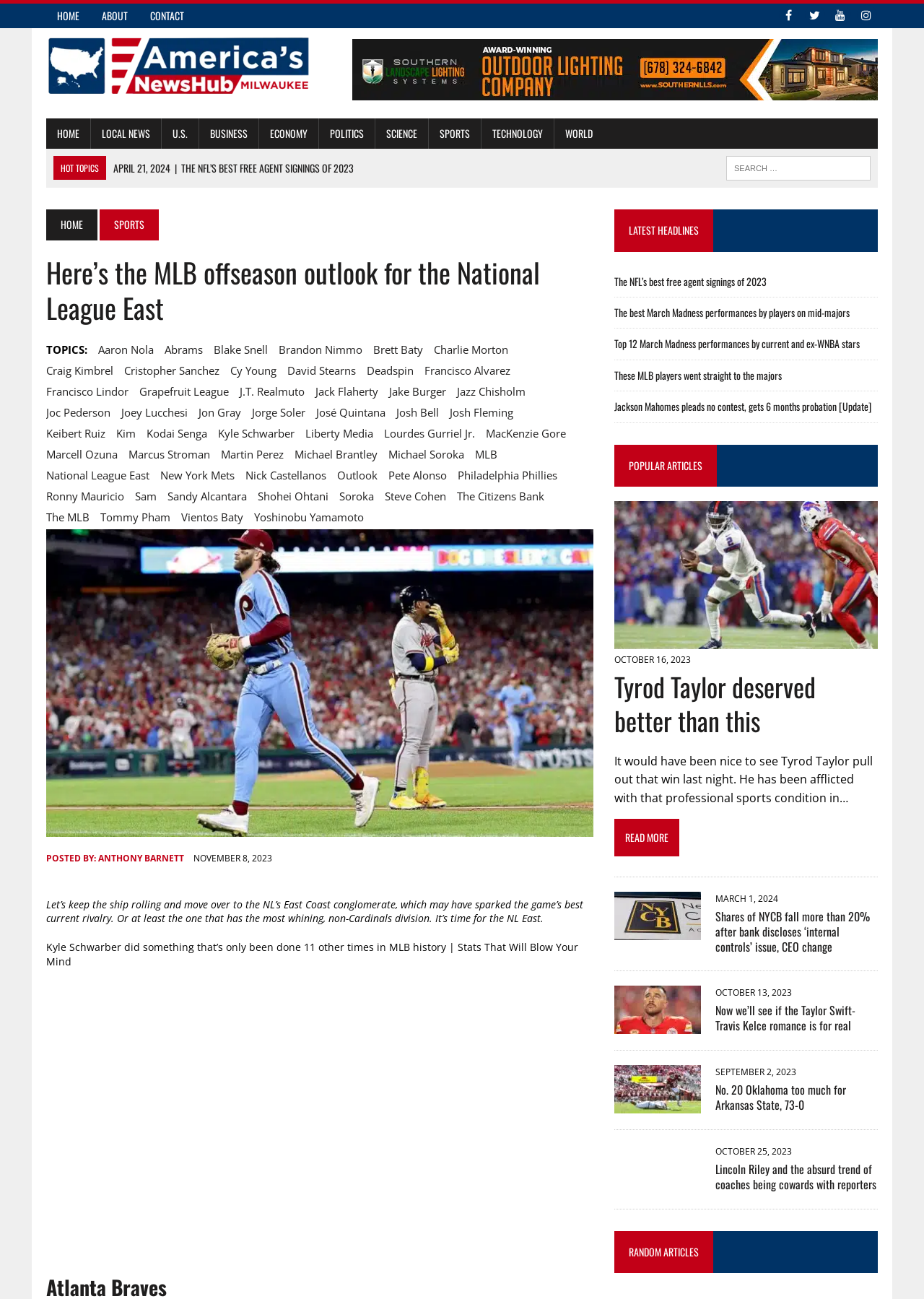Given the following UI element description: "World", find the bounding box coordinates in the webpage screenshot.

[0.6, 0.091, 0.653, 0.115]